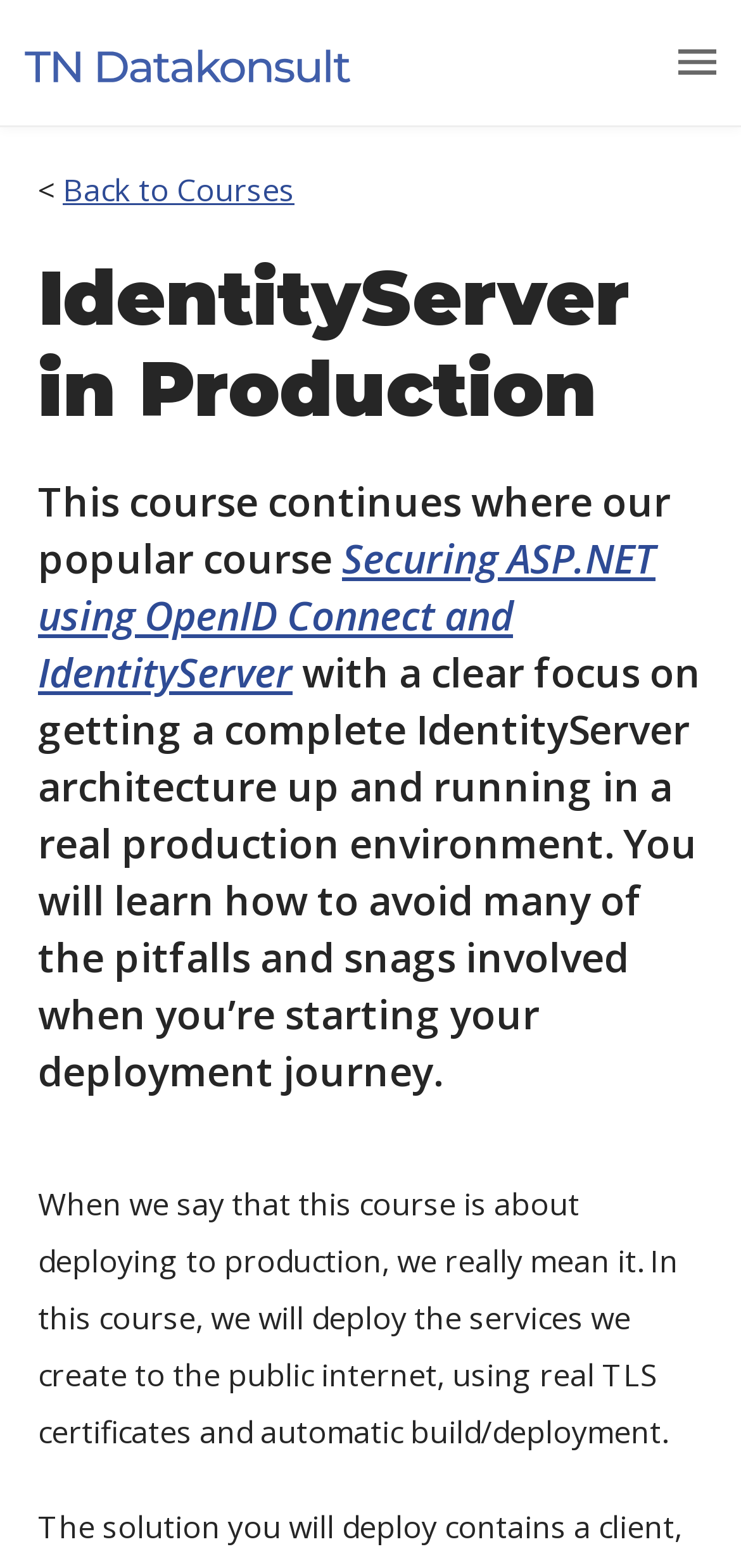Look at the image and answer the question in detail:
What is the prerequisite course?

The webpage mentions that this course continues where the popular course 'Securing ASP.NET using OpenID Connect and IdentityServer' left off, implying that it is a prerequisite for this course.